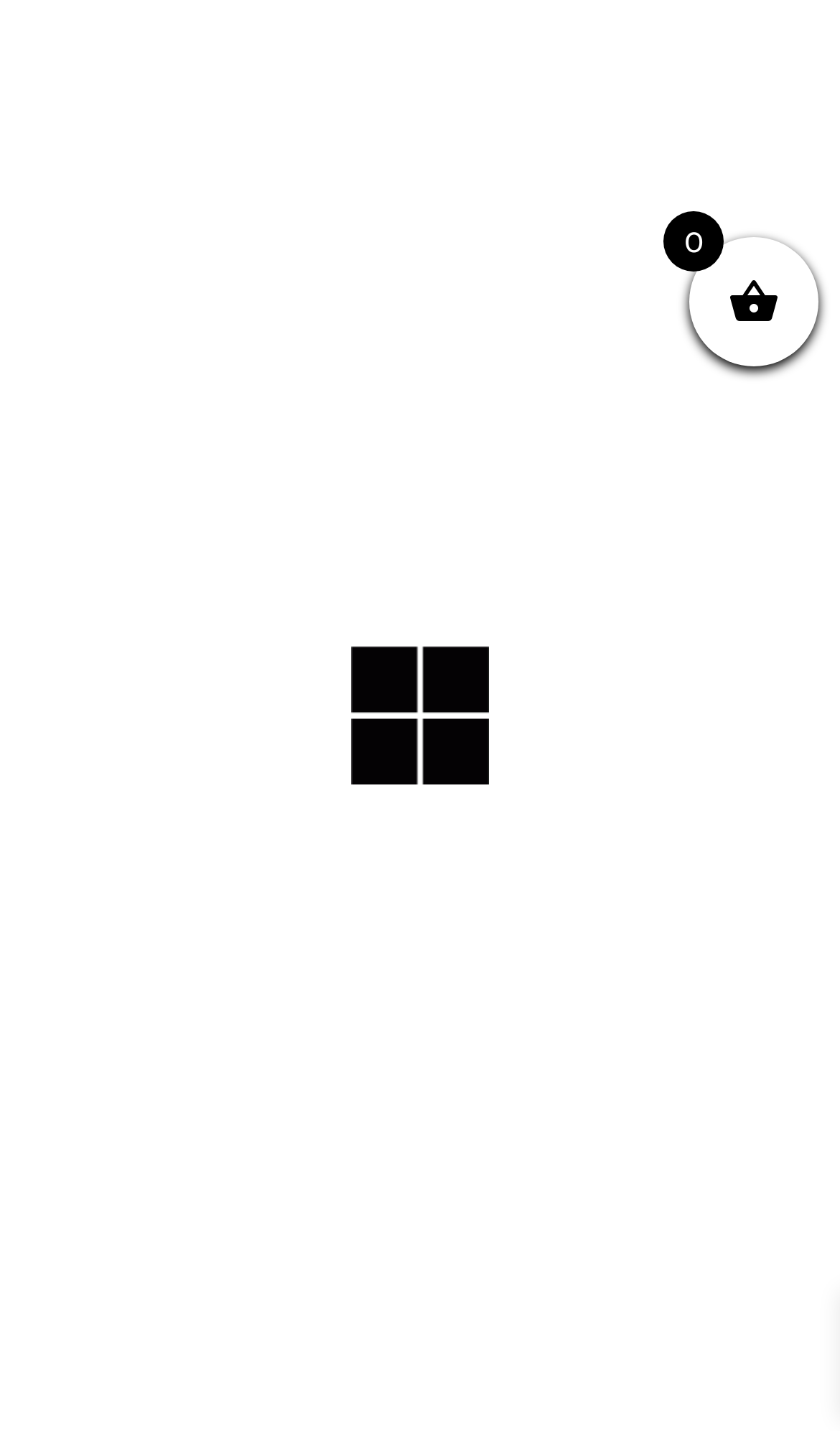Respond concisely with one word or phrase to the following query:
What is the name of the product on the page?

Professional Bookworm